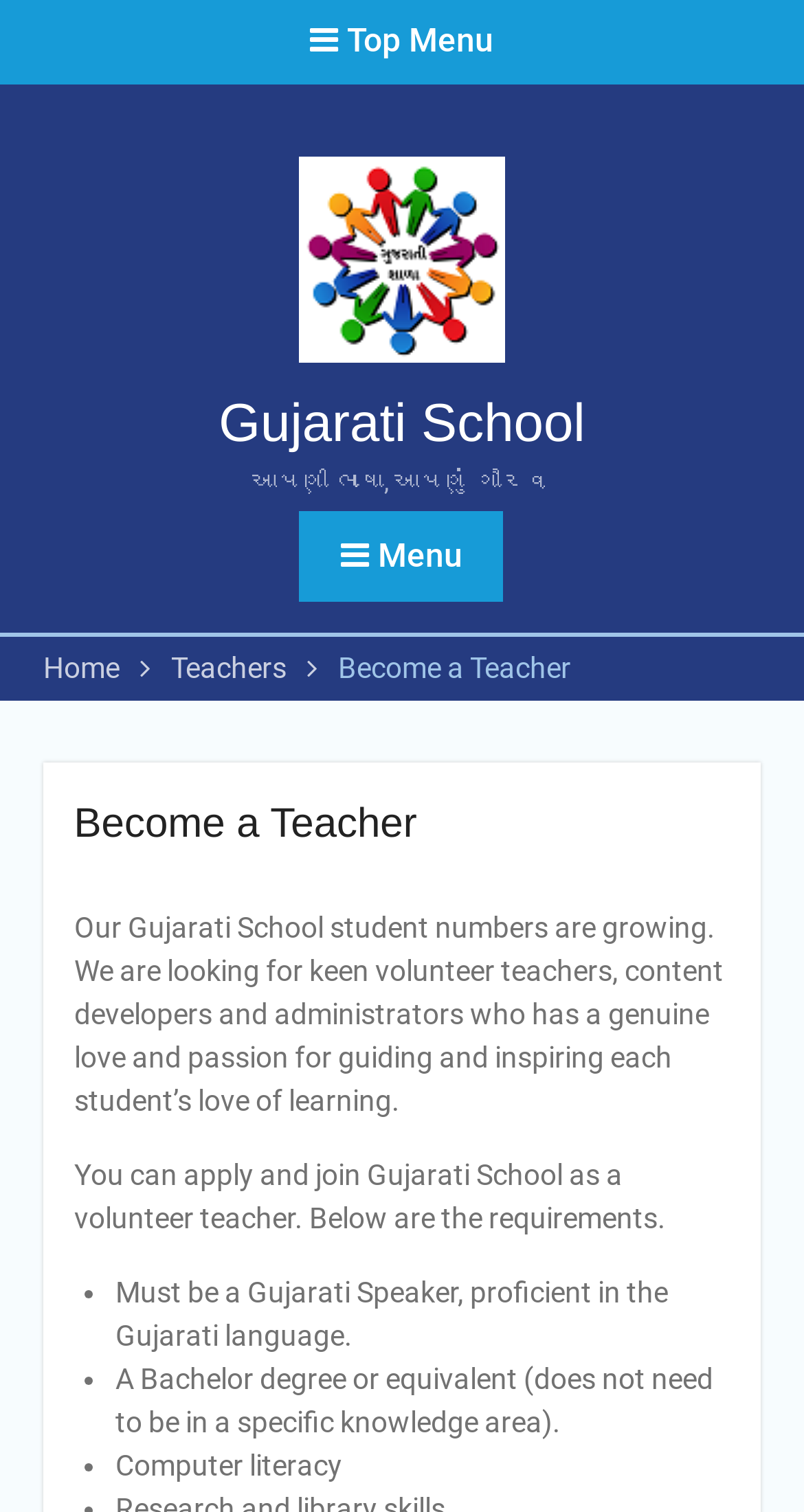What is the role of computer literacy in volunteer teaching?
Answer the question based on the image using a single word or a brief phrase.

It is a requirement